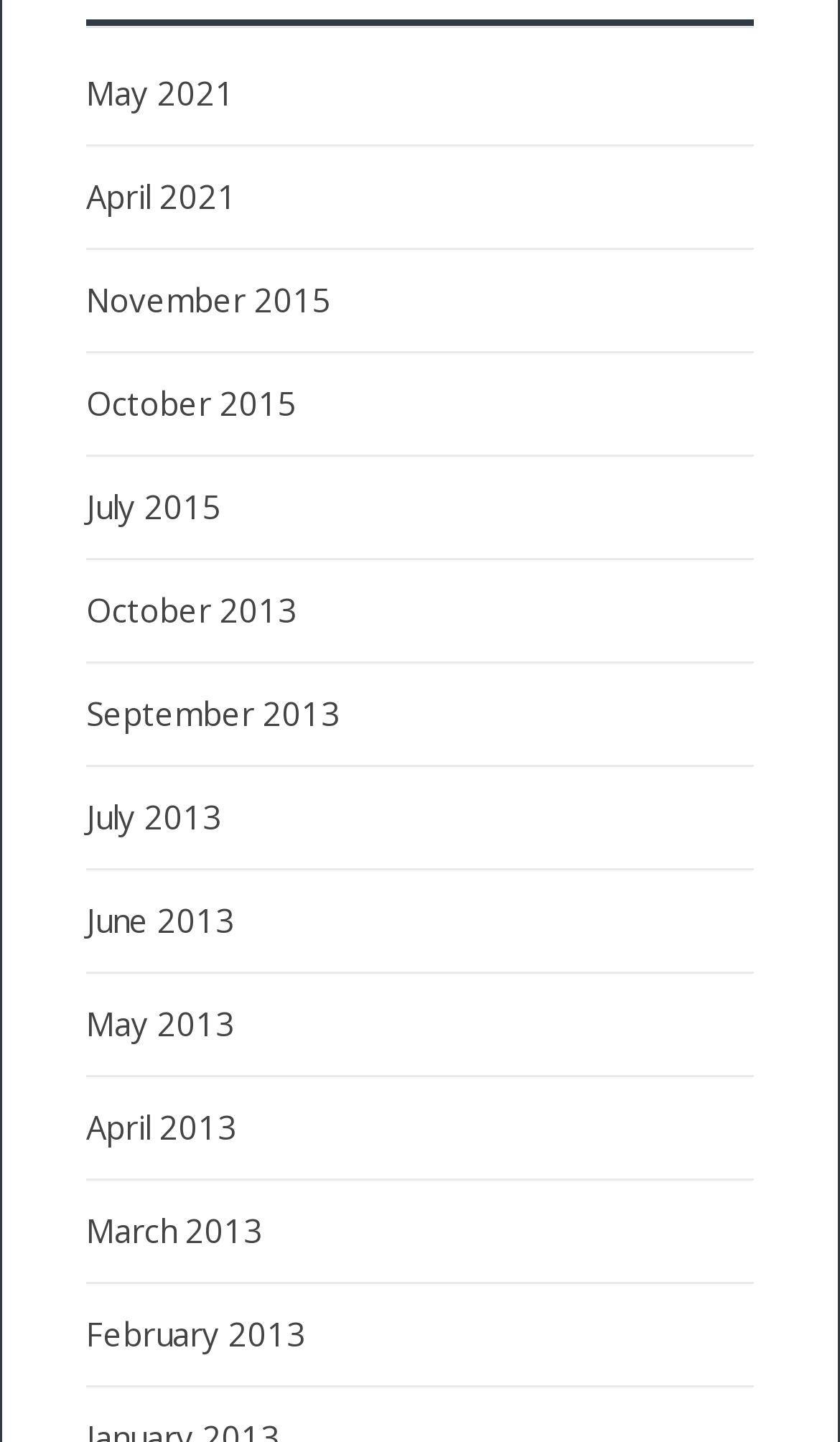Using the information in the image, give a comprehensive answer to the question: 
How many years are represented on this webpage?

I looked at the links on the webpage and found that there are four years represented, which are 2013, 2015, 2021, and one more year that is not explicitly mentioned but implied by the links.